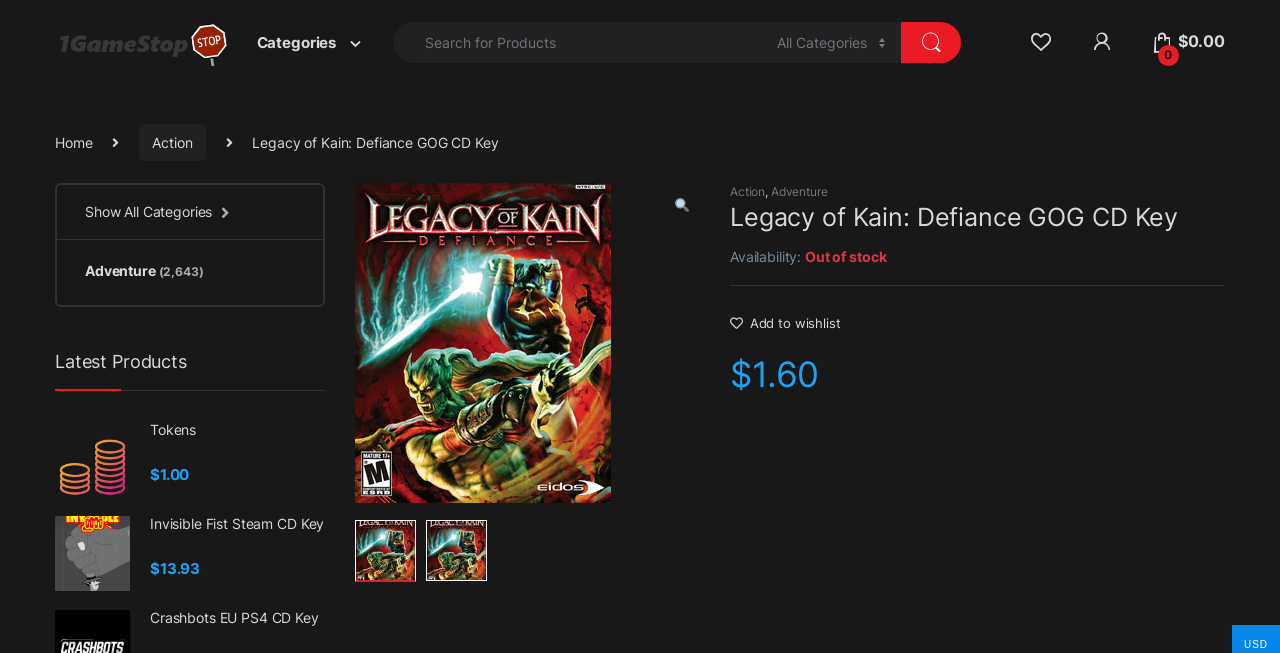Use a single word or phrase to answer the question:
What is the current availability of the game?

Out of stock